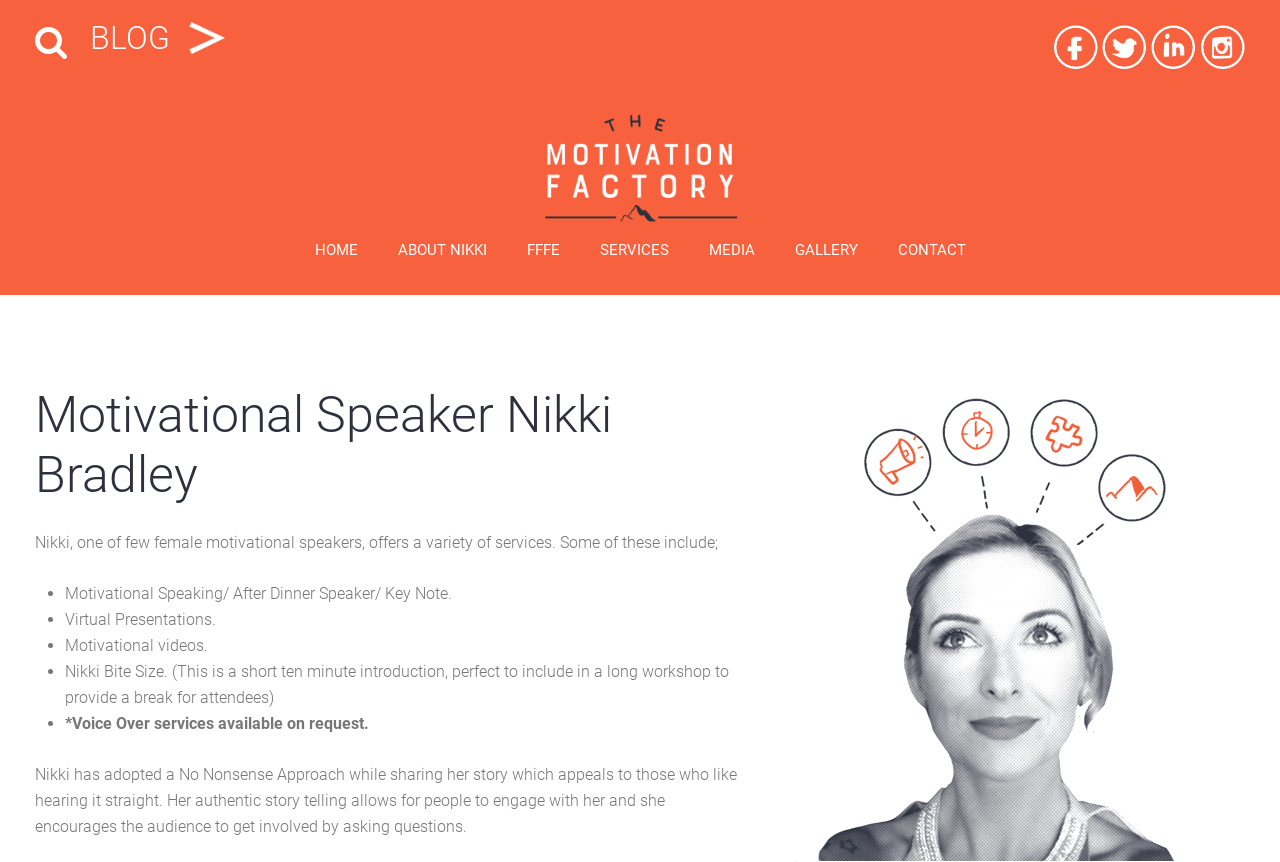Pinpoint the bounding box coordinates of the clickable area necessary to execute the following instruction: "read about Nikki Bradley". The coordinates should be given as four float numbers between 0 and 1, namely [left, top, right, bottom].

[0.295, 0.284, 0.396, 0.342]